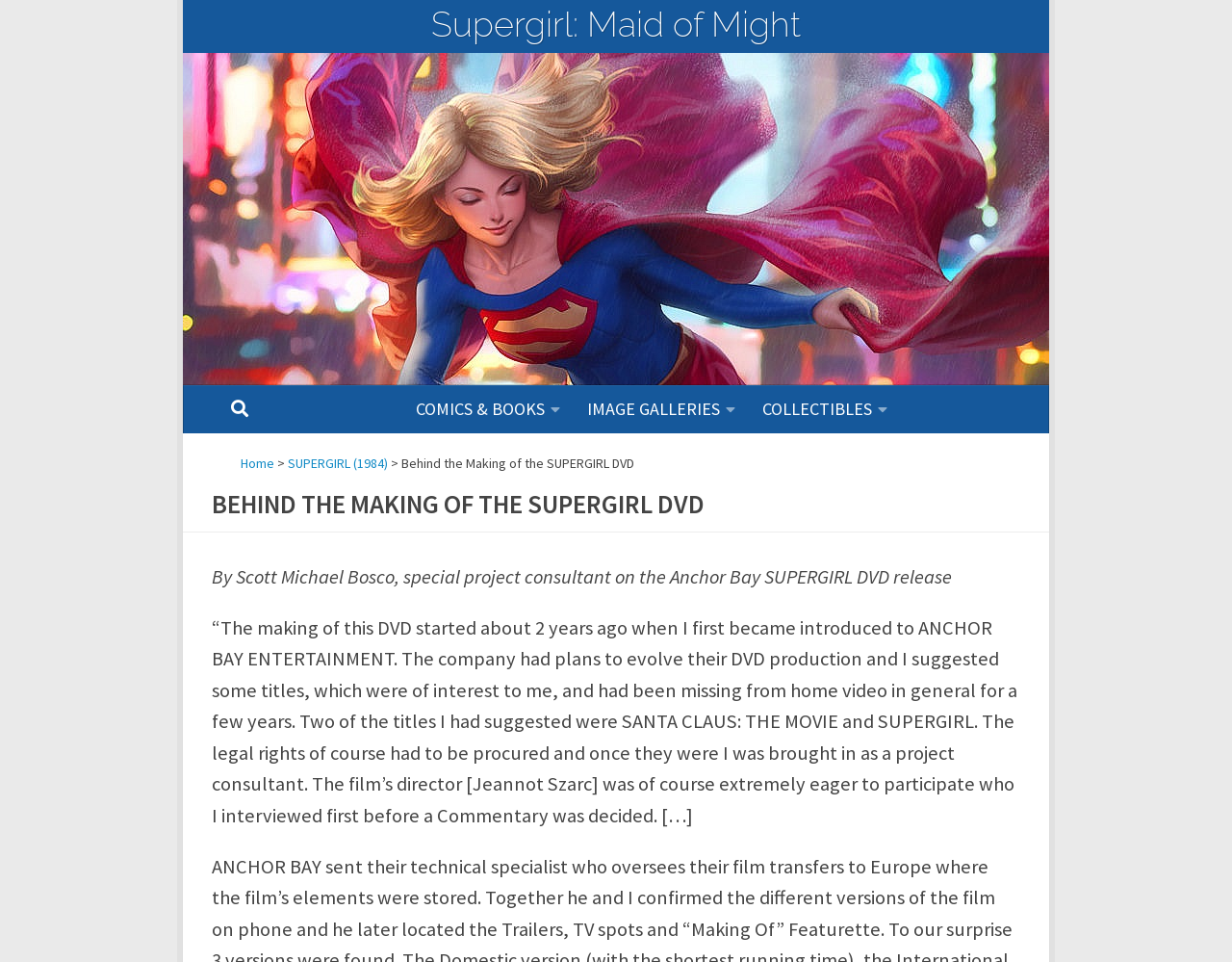Answer the following inquiry with a single word or phrase:
Who is the director of the film mentioned?

Jeannot Szarc